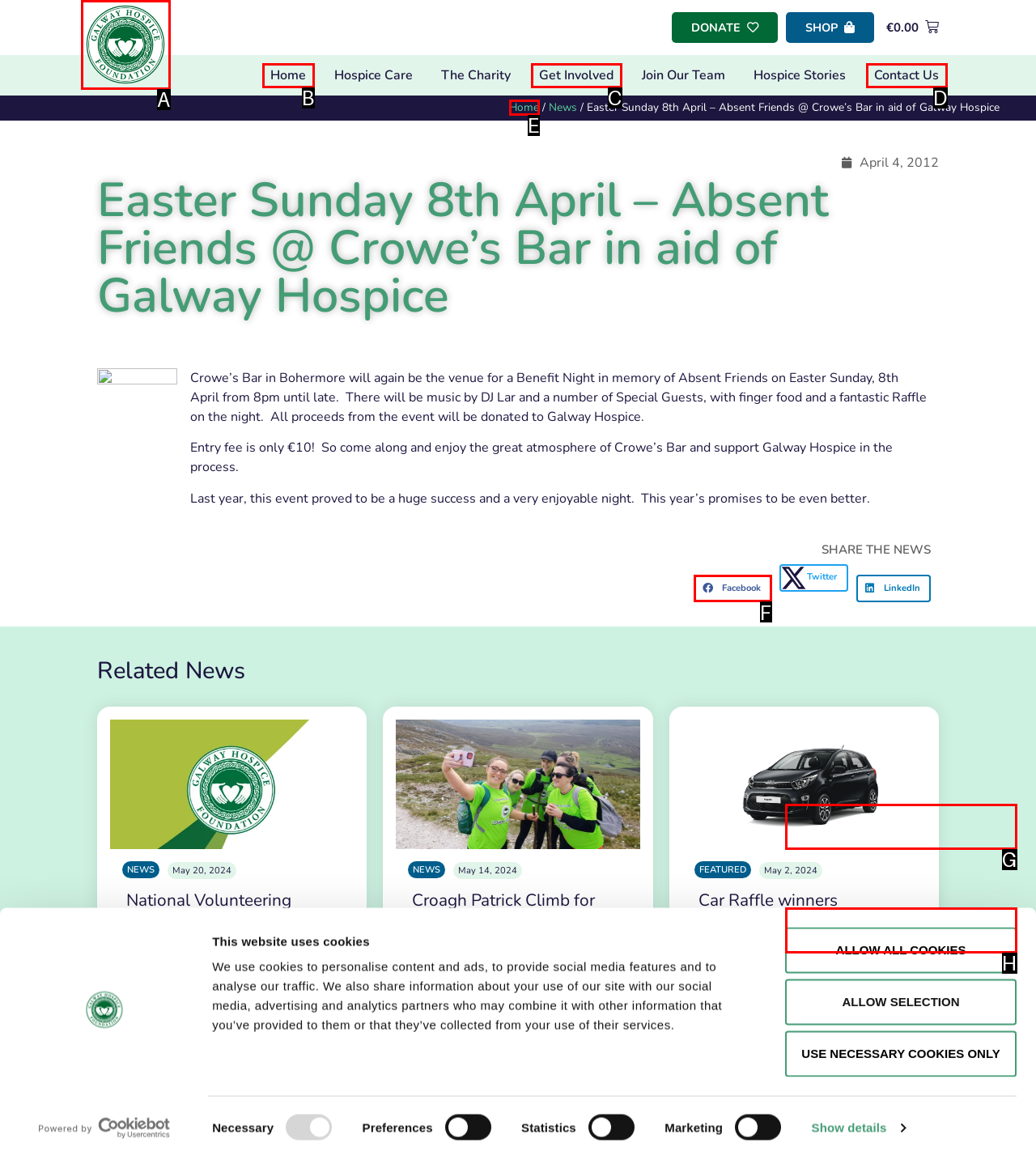Determine which option fits the element description: Use necessary cookies only
Answer with the option’s letter directly.

H